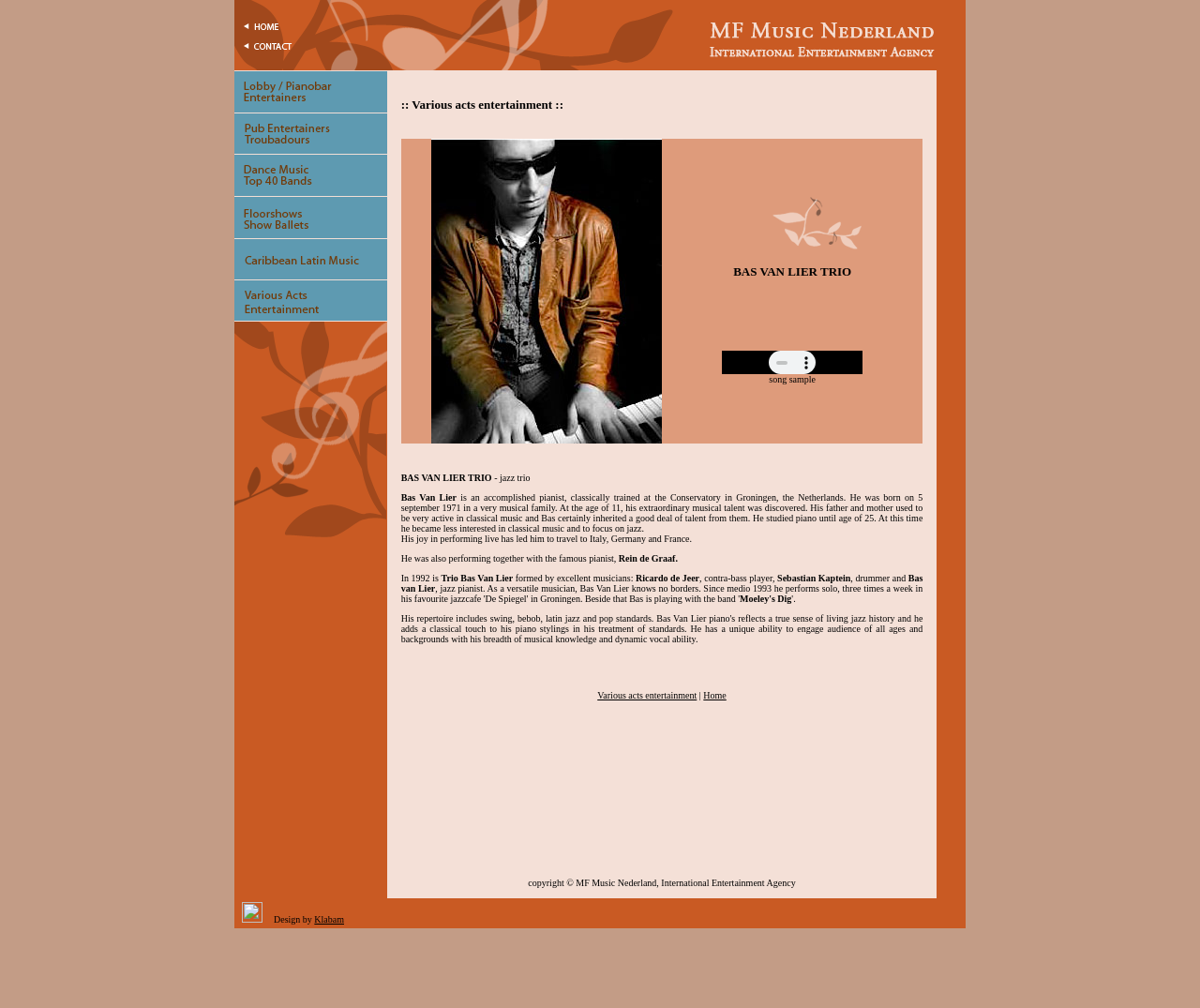Generate a thorough caption that explains the contents of the webpage.

The webpage is about Bas Van Lier Trio, a jazz trio led by pianist Bas Van Lier. At the top of the page, there is a small image and a table with a heading "Lobby and Piano Bar Entertainment" that lists various types of entertainment, including pub entertainers, dance music, and floor shows. Below this table, there is a large block of text that provides a biography of Bas Van Lier, describing his musical background, training, and performances.

To the right of the biography, there is an image of Bas Van Lier Trio, and below it, a table with links to various acts, including "Various acts entertainment", "Home", and "Bas Van Lier Trio". There is also a "song sample" link and an embedded object, possibly an audio player.

At the bottom of the page, there is a copyright notice and a credit for the webpage design by Klabam. The overall layout of the page is divided into sections, with clear headings and concise text, making it easy to navigate and read.